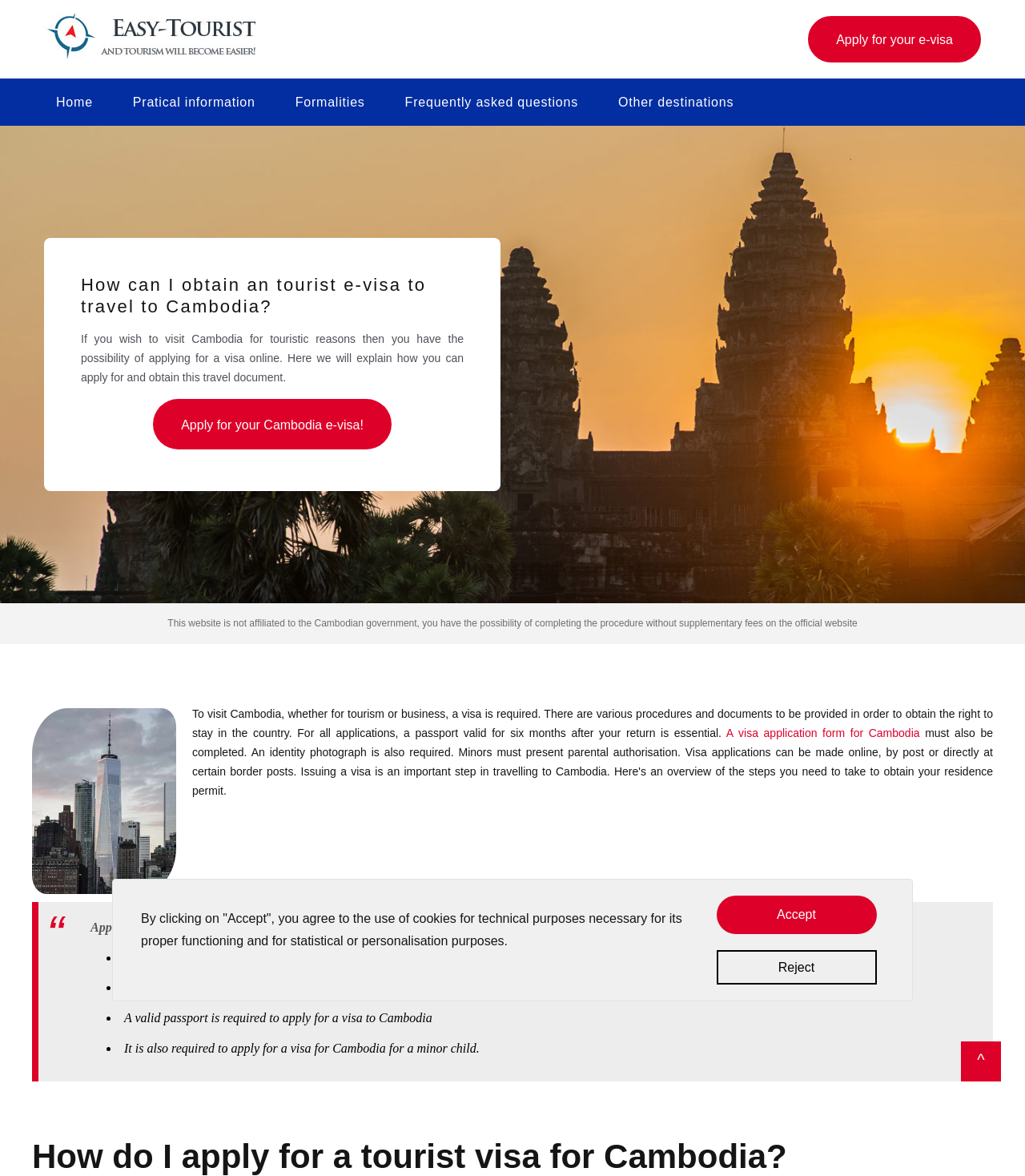Determine the bounding box coordinates of the UI element described by: "Opinion".

None